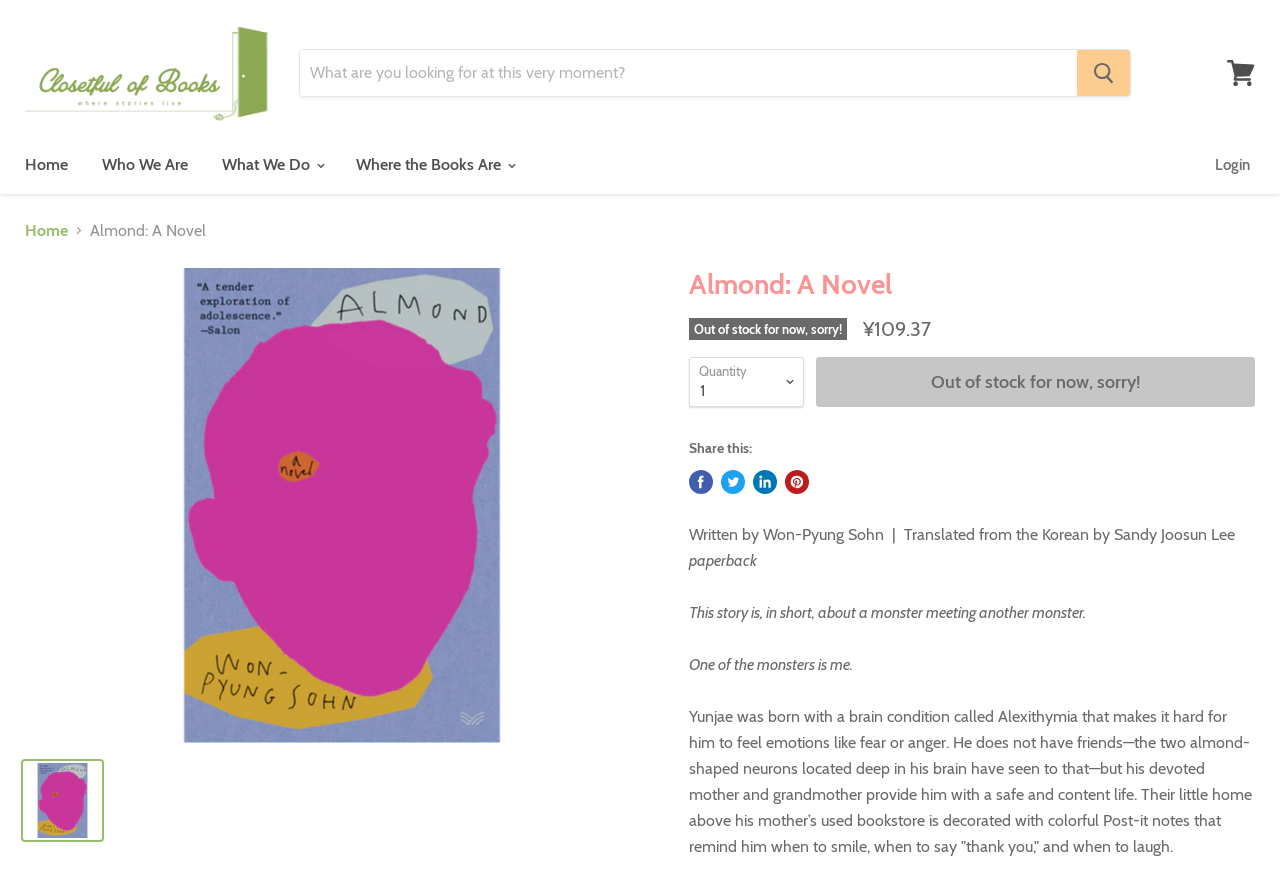Please identify the bounding box coordinates of the clickable element to fulfill the following instruction: "Share on Facebook". The coordinates should be four float numbers between 0 and 1, i.e., [left, top, right, bottom].

[0.538, 0.536, 0.557, 0.563]